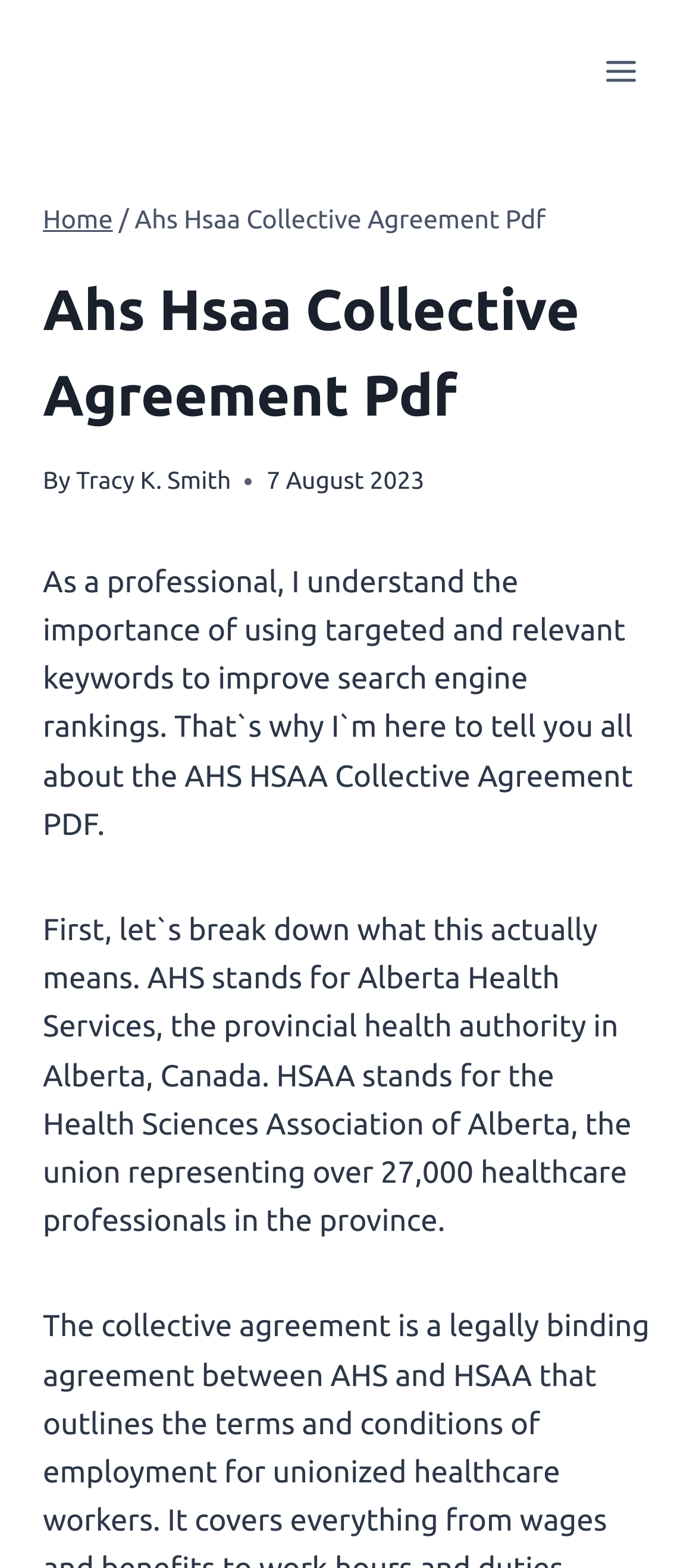What is the date of the article?
Refer to the screenshot and respond with a concise word or phrase.

7 August 2023